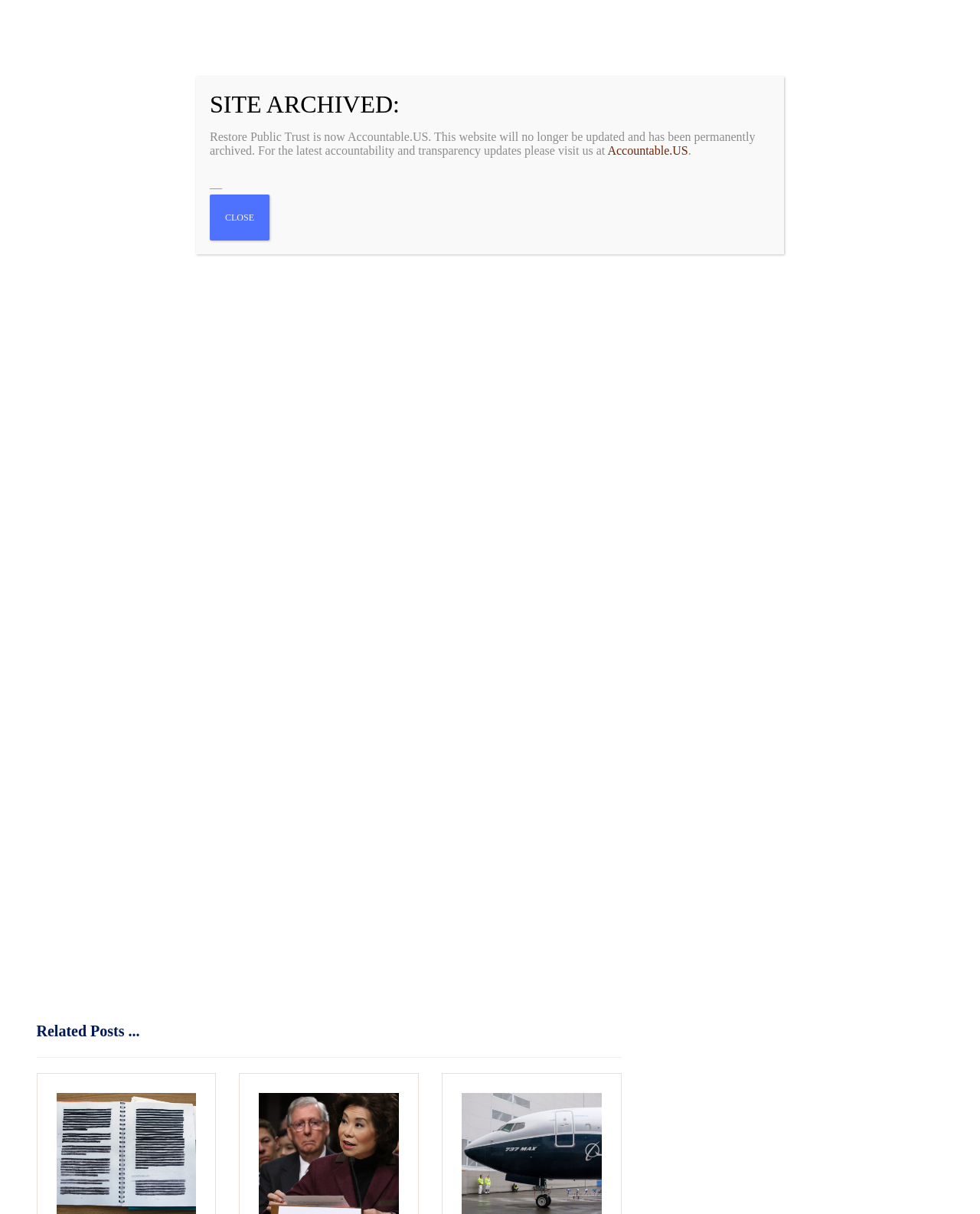Construct a comprehensive caption that outlines the webpage's structure and content.

This webpage appears to be a news article or blog post from Restore Public Trust, an organization focused on accountability and transparency. The title of the article is "ICYMI: Big Pharma Keeps Winning In Trump's Washington". 

At the top of the page, there are several hidden links, including "DONATE", "Restore Public Trust", and navigation links like "Home", "About", "News", and "Contact". 

Below the title, there is a modal dialog box with a message announcing that the website has been permanently archived and will no longer be updated. The dialog box contains a link to the new website, Accountable.US, and a button to close the dialog.

The main content of the webpage is not explicitly described in the accessibility tree, but based on the links and buttons present, it appears to be an article discussing the influence of the drug industry on the Trump administration. There are several links to related topics, such as "Stat News", "continued drug price hikes", and "BigPharmasBestFriends.org". 

On the right side of the page, there is a search box and a button to search. Below the search box, there are several links to topics like "Alex Azar", "Big Pharma", "Boeing", and others, each with a number of items associated with them. These links appear to be a list of tags or categories related to the article's topic.